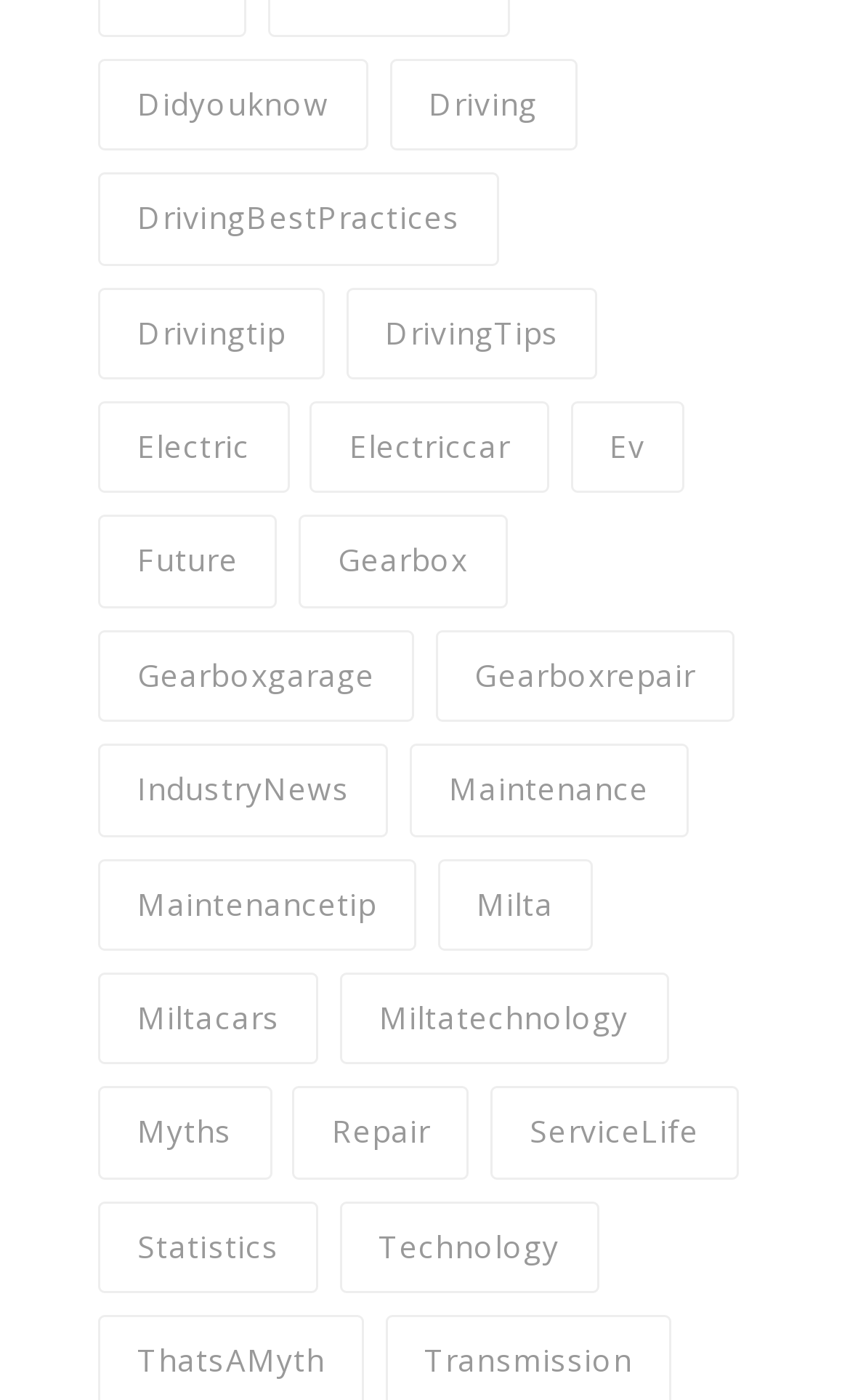Please find the bounding box coordinates for the clickable element needed to perform this instruction: "Read about 'Gearbox Repair'".

[0.512, 0.45, 0.864, 0.516]